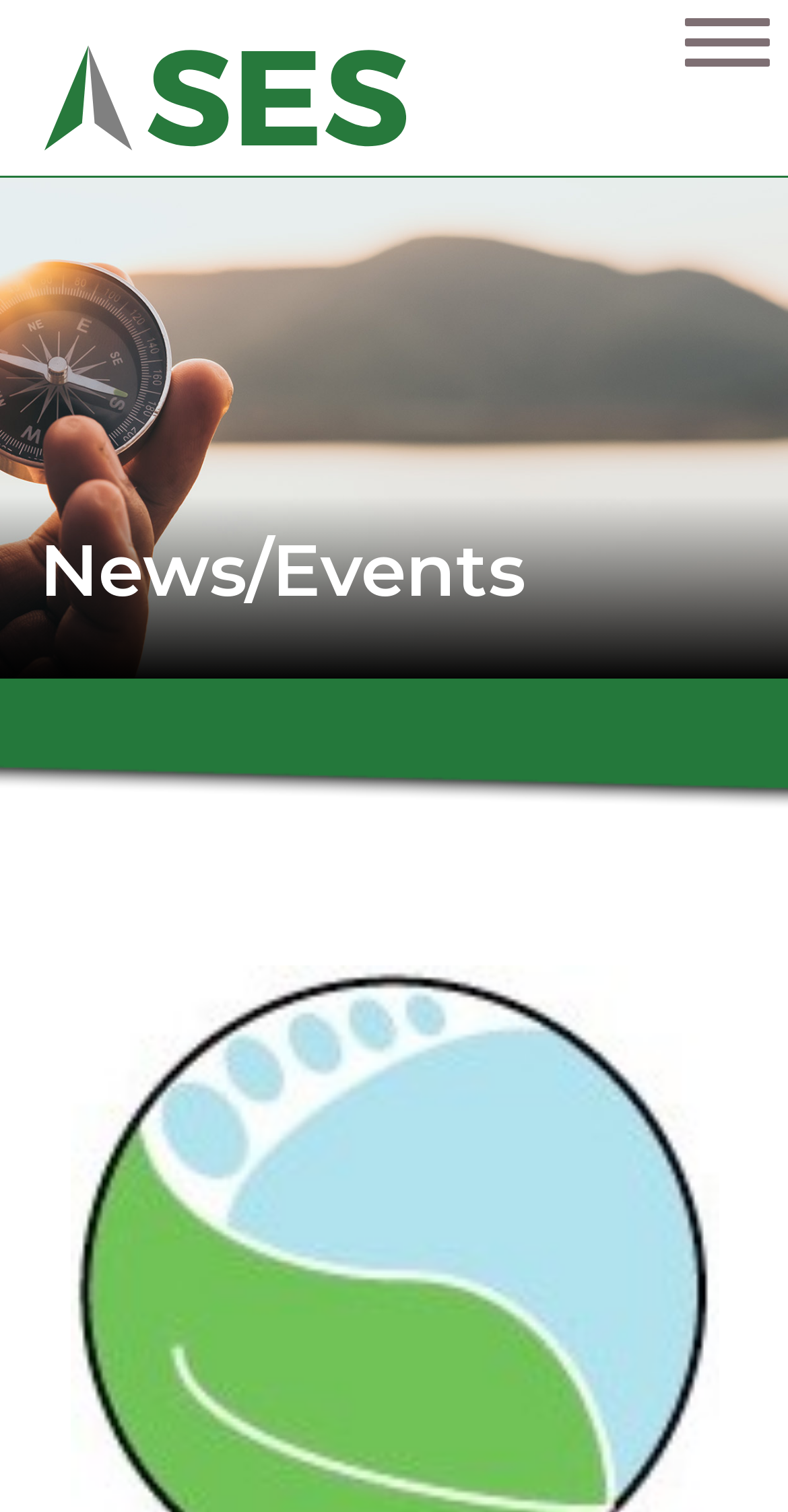Please indicate the bounding box coordinates of the element's region to be clicked to achieve the instruction: "Call 1-800-654-4915". Provide the coordinates as four float numbers between 0 and 1, i.e., [left, top, right, bottom].

[0.0, 0.556, 1.0, 0.628]